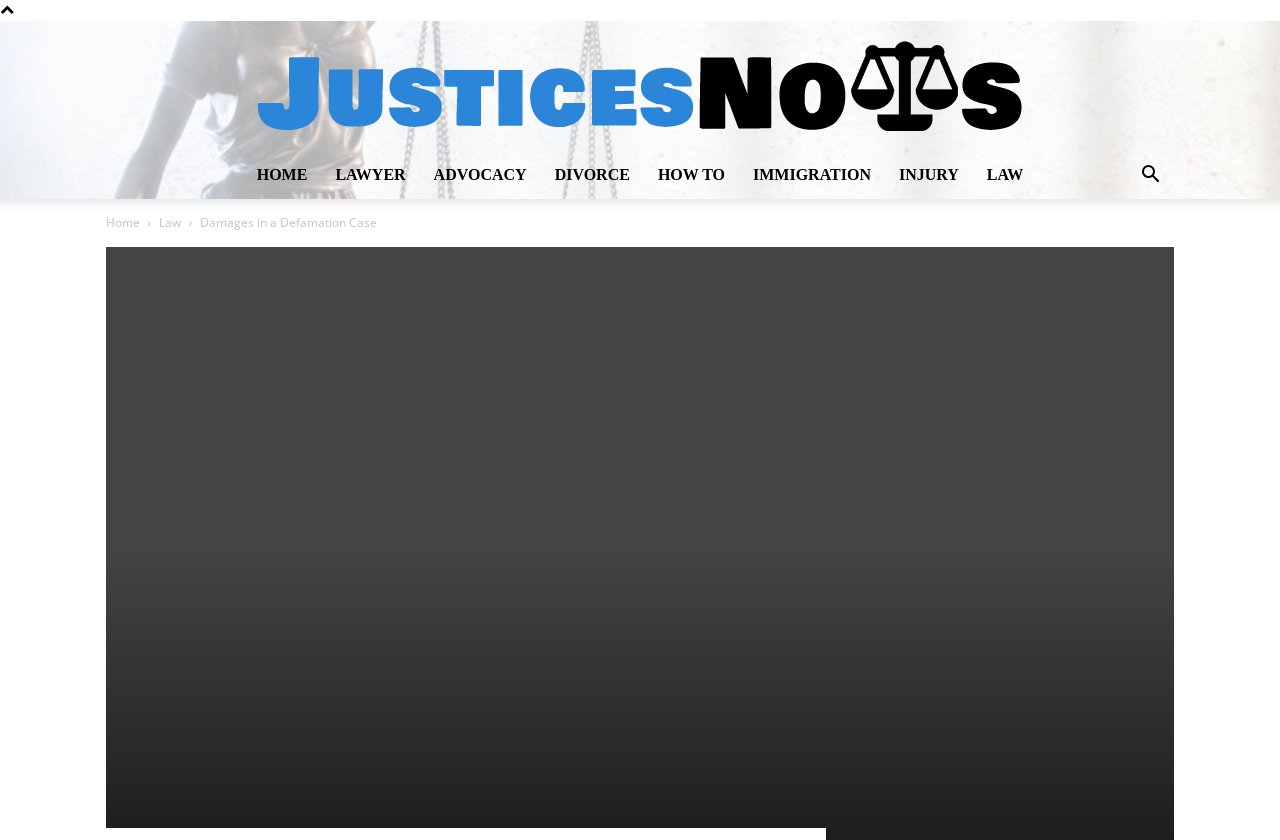Determine the bounding box coordinates of the element that should be clicked to execute the following command: "explore immigration law".

[0.577, 0.18, 0.691, 0.237]